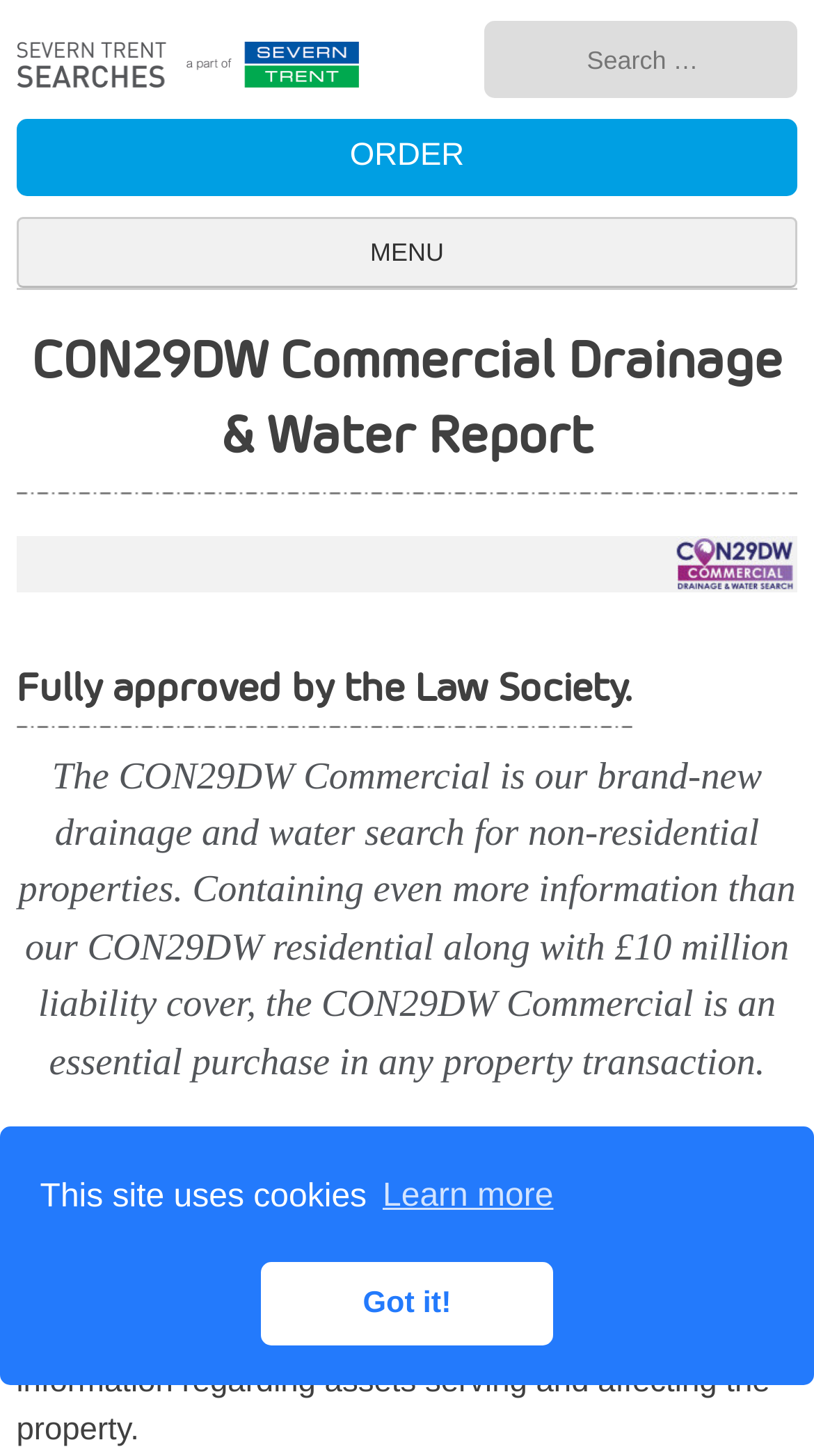What is the function of the 'MENU' button?
Based on the image, answer the question with a single word or brief phrase.

Expands primary menu